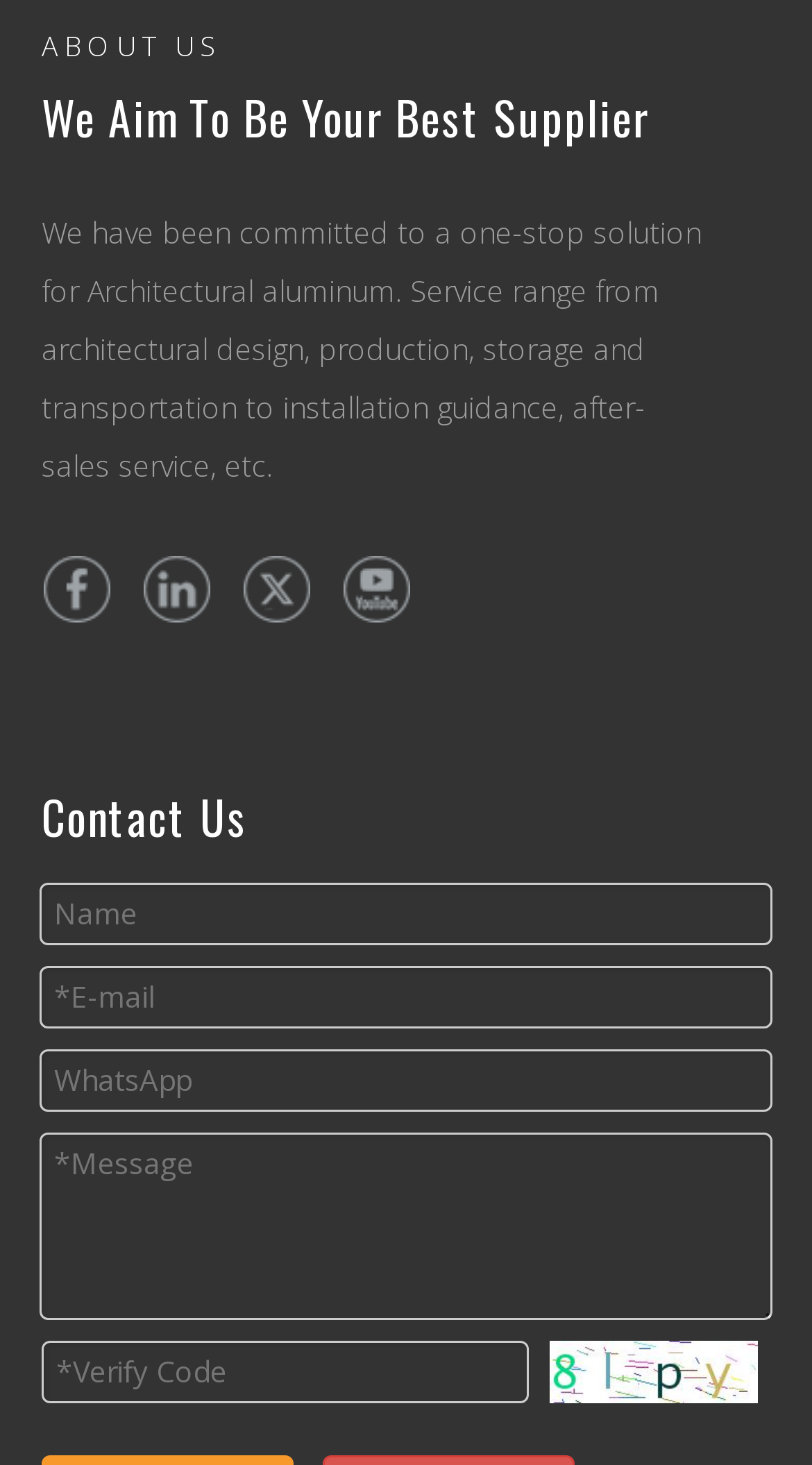Please answer the following query using a single word or phrase: 
What is the purpose of the Verify Code?

To verify